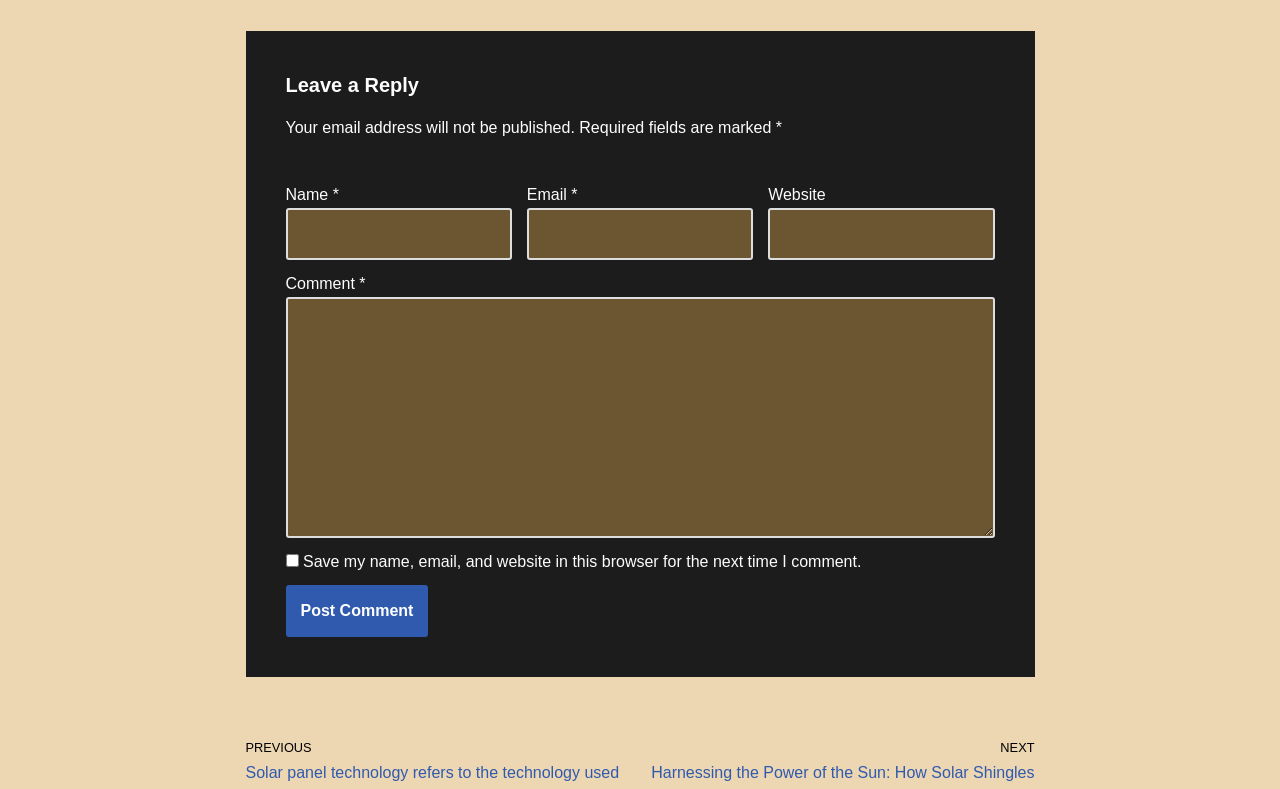Using the description "parent_node: Comment * name="comment"", locate and provide the bounding box of the UI element.

[0.223, 0.376, 0.777, 0.682]